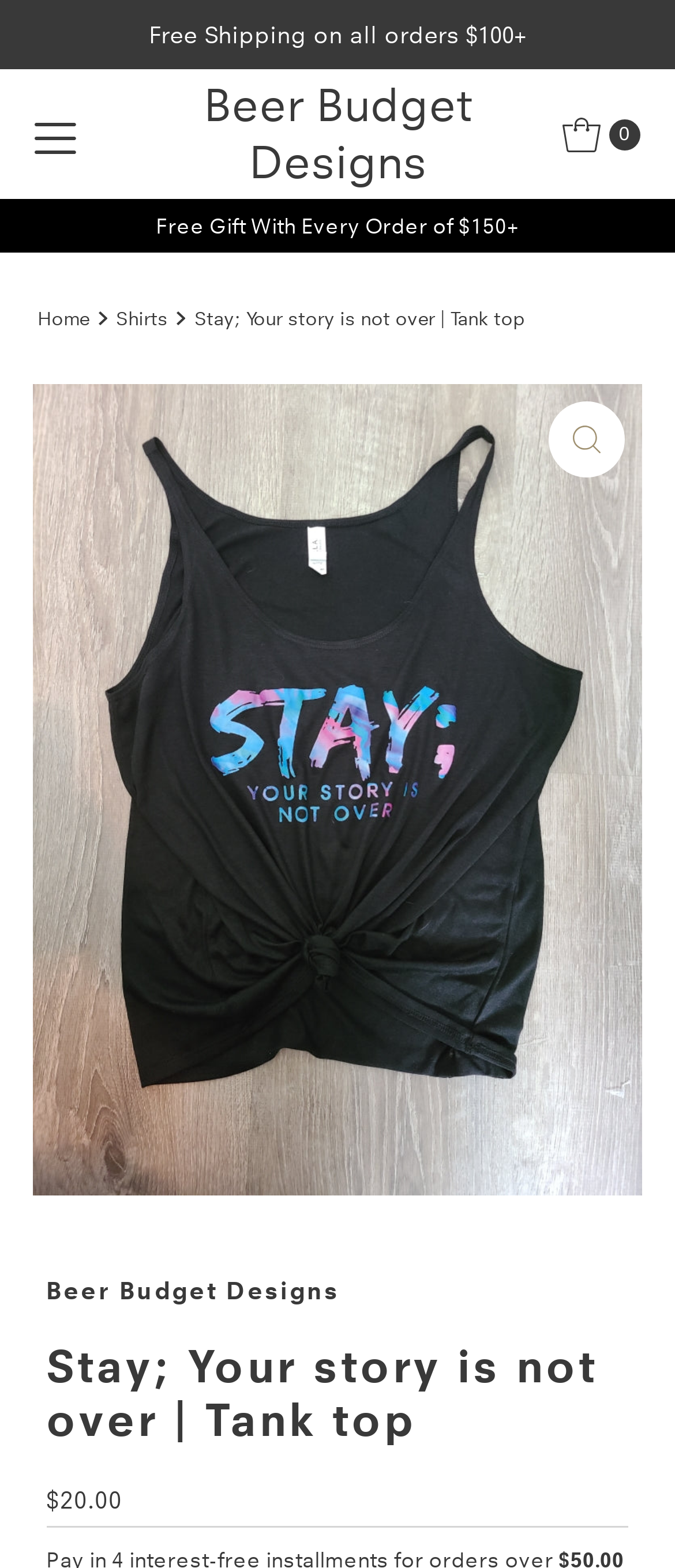Use a single word or phrase to answer the question: What is the theme or message of the product?

Suicide awareness